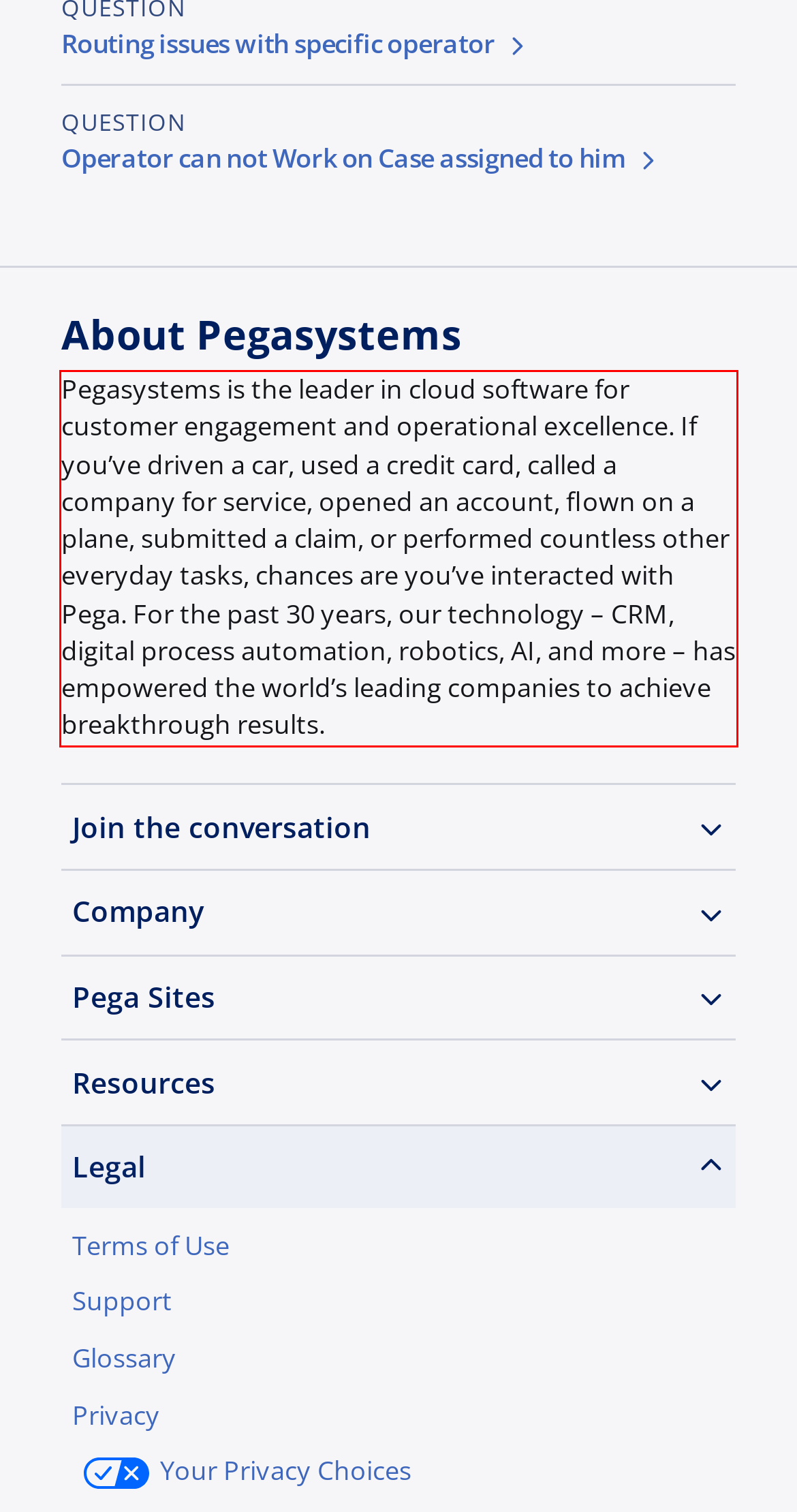Please identify the text within the red rectangular bounding box in the provided webpage screenshot.

Pegasystems is the leader in cloud software for customer engagement and operational excellence. If you’ve driven a car, used a credit card, called a company for service, opened an account, flown on a plane, submitted a claim, or performed countless other everyday tasks, chances are you’ve interacted with Pega. For the past 30 years, our technology – CRM, digital process automation, robotics, AI, and more – has empowered the world’s leading companies to achieve breakthrough results.